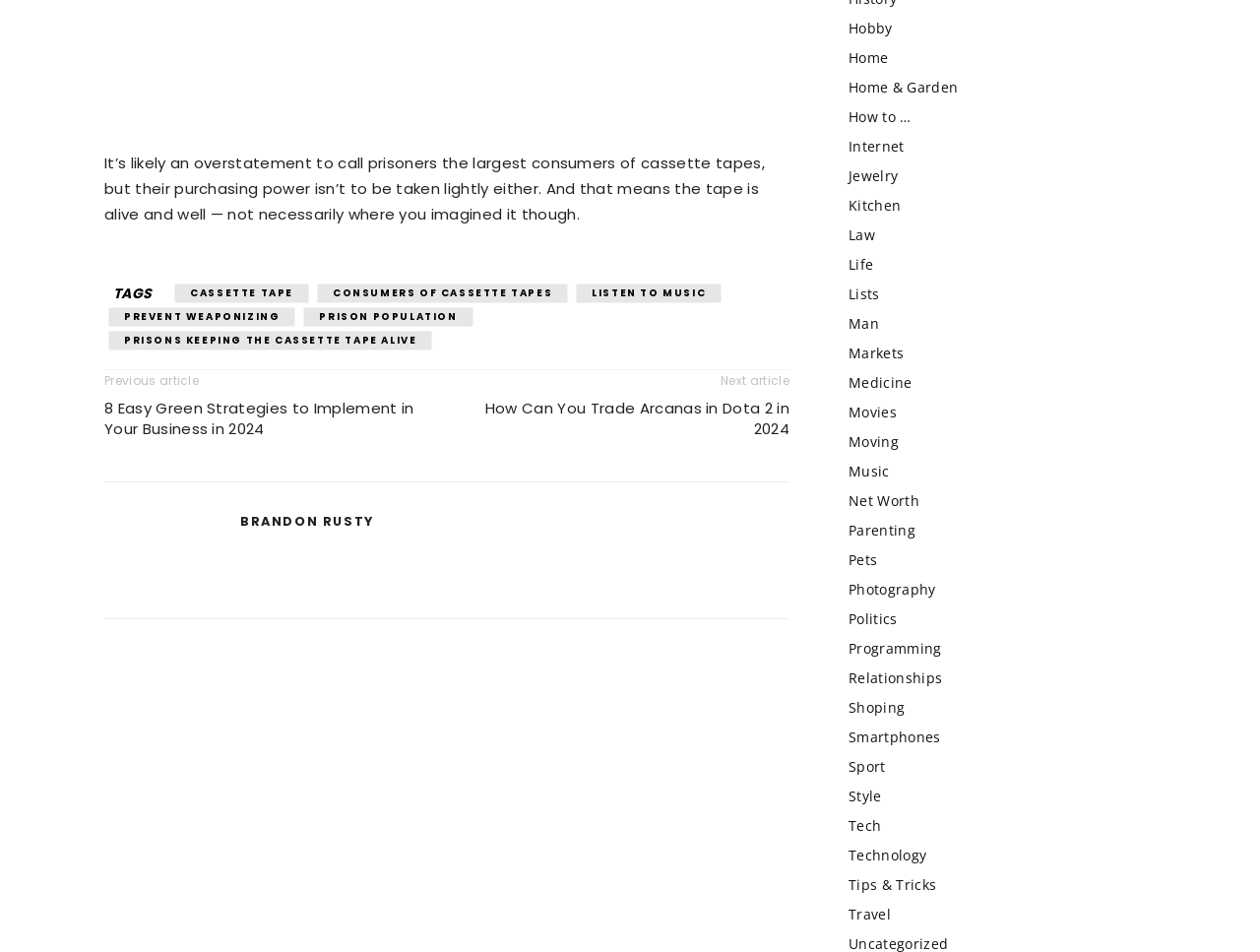What is the topic of the next article?
Answer the question with as much detail as possible.

The topic of the next article can be found by looking at the link in the footer section, which says 'Next article' and then lists the title of the article as 'How Can You Trade Arcanas in Dota 2 in 2024'.